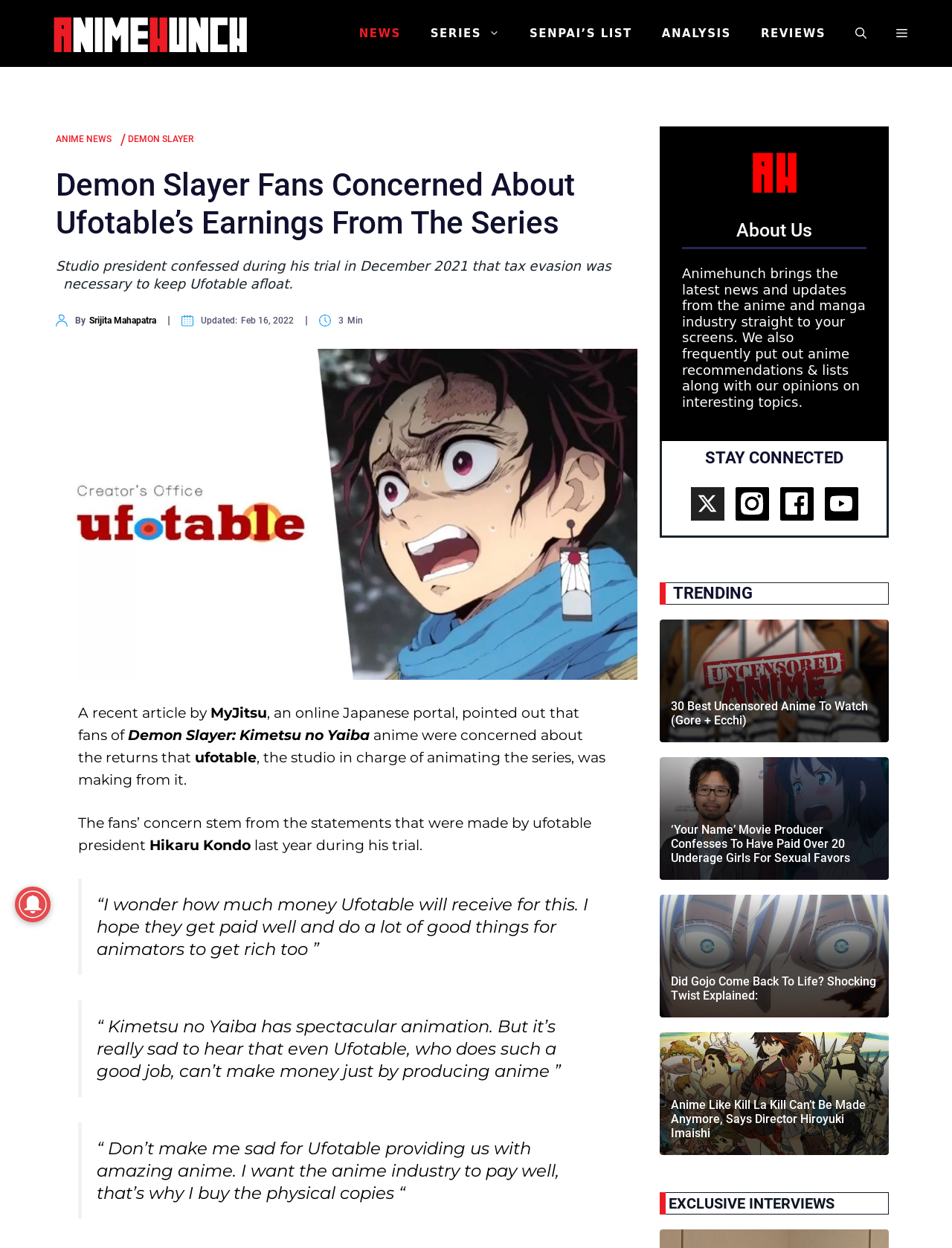Utilize the details in the image to thoroughly answer the following question: What is the topic of the blockquote that says 'I wonder how much money Ufotable will receive for this. I hope they get paid well and do a lot of good things for animators to get rich too'?

I found the answer by reading the blockquote content, which expresses a fan's concern about Ufotable's earnings from the anime series.